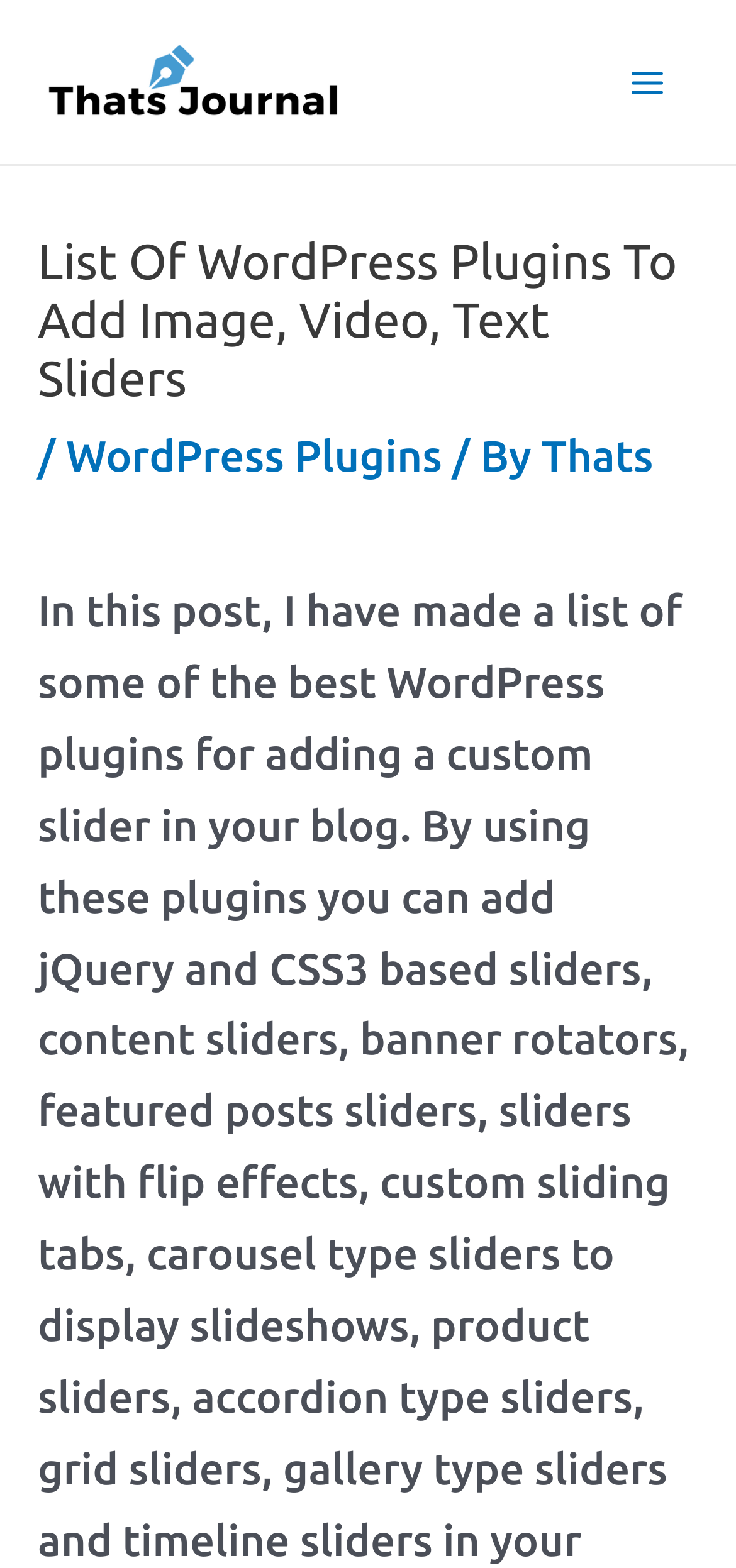Find and extract the text of the primary heading on the webpage.

List Of WordPress Plugins To Add Image, Video, Text Sliders